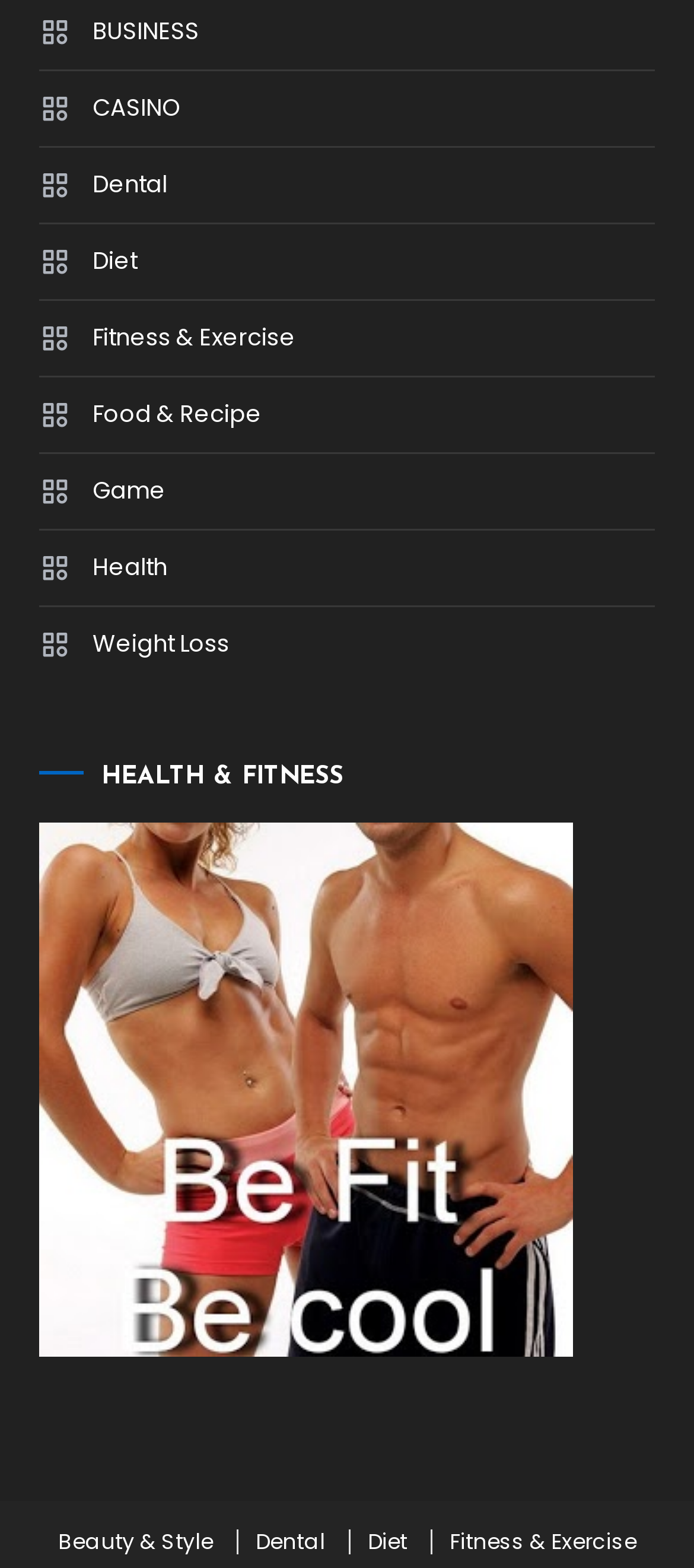How many sections are there on this webpage?
Respond to the question with a well-detailed and thorough answer.

By examining the webpage, I see that there are two main sections: the top section with links under 'HEALTH & FITNESS' and the bottom section with additional links.